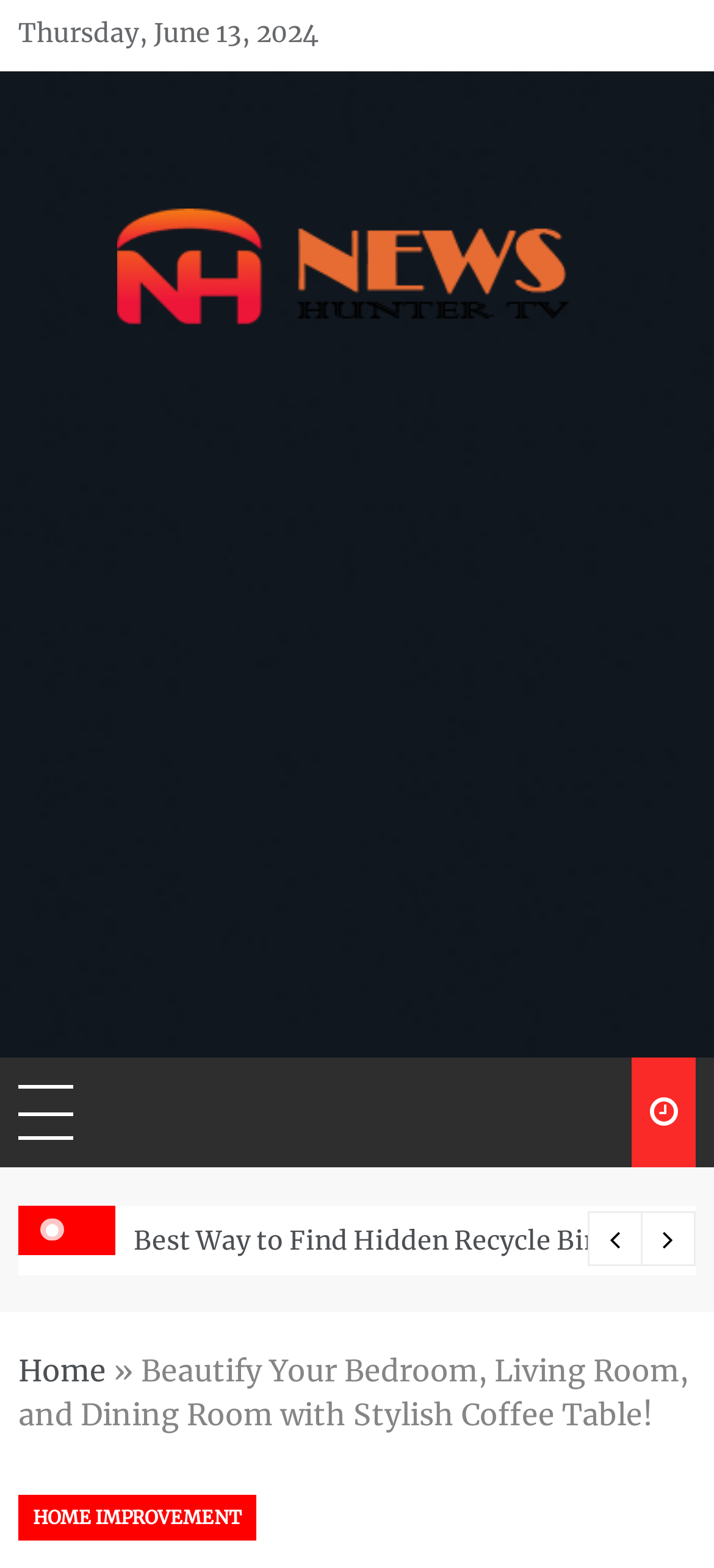Extract the primary header of the webpage and generate its text.

News Hunter TV